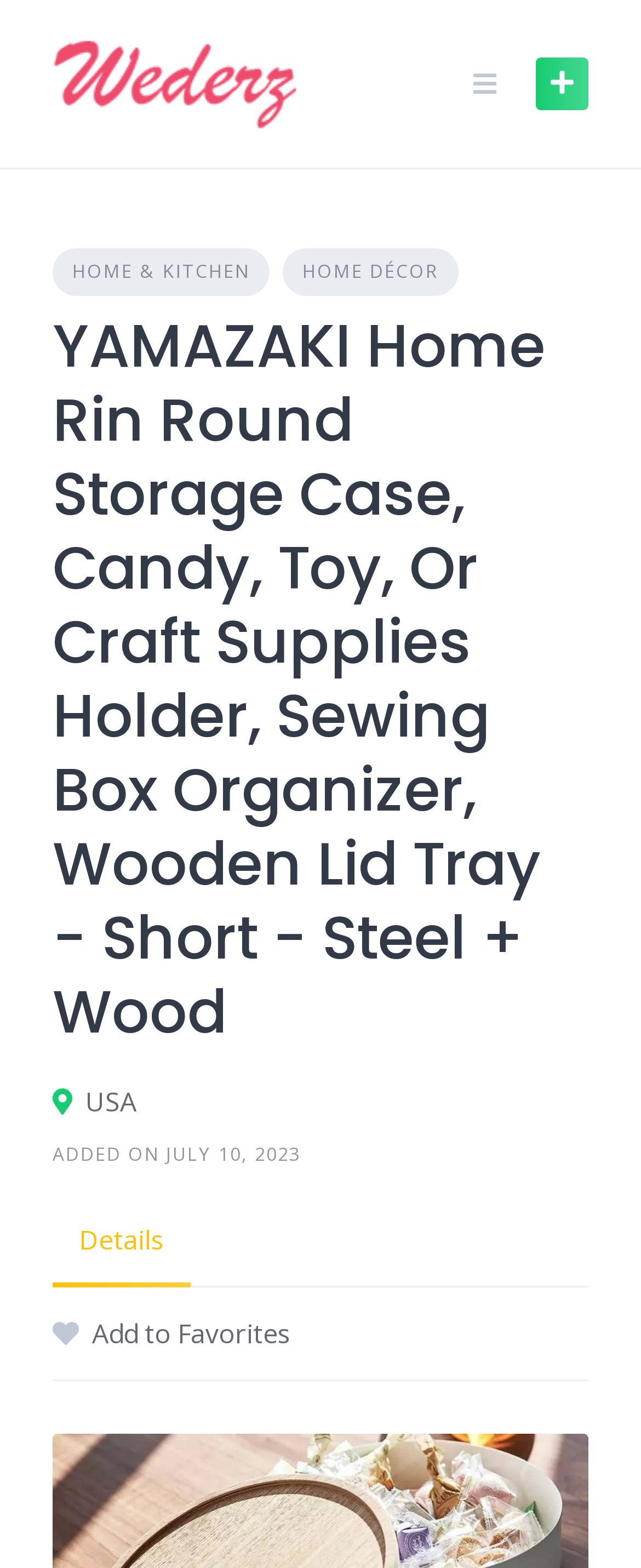What is the category of this product?
Give a comprehensive and detailed explanation for the question.

I can find the category information by looking at the links on the webpage. There are two links, 'HOME & KITCHEN' and 'HOME DÉCOR', and based on the product name 'YAMAZAKI Home Rin Round Storage Case', I can infer that the category is 'Home Décor'.